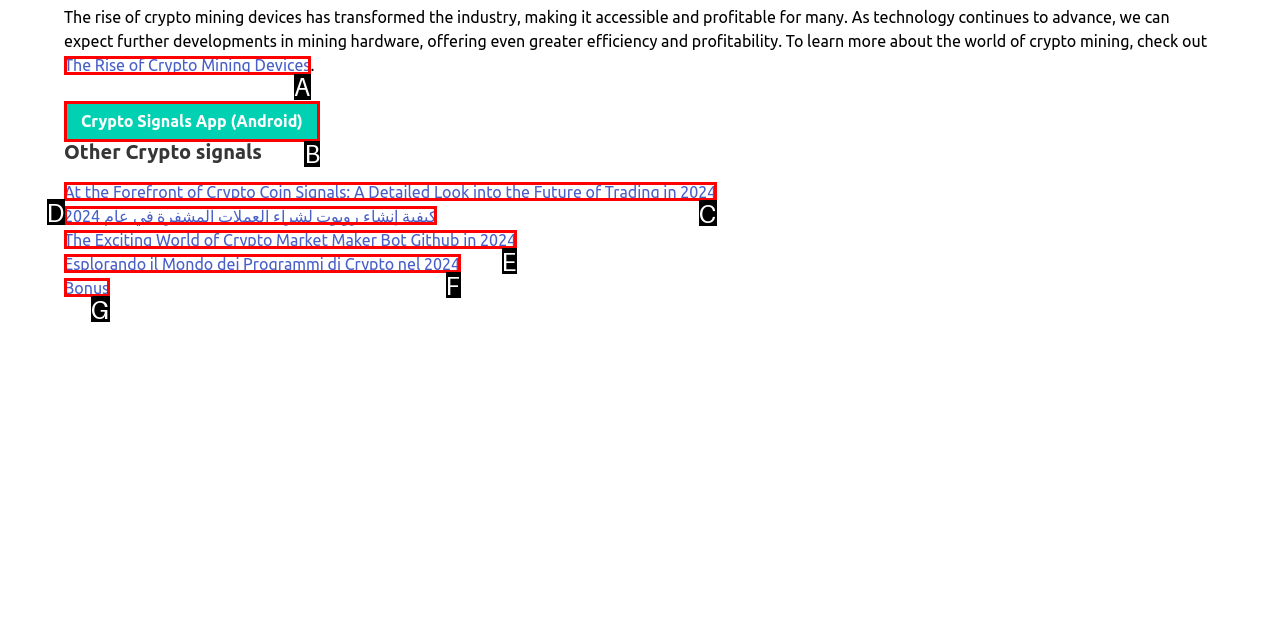Pick the option that corresponds to: Bonus
Provide the letter of the correct choice.

G